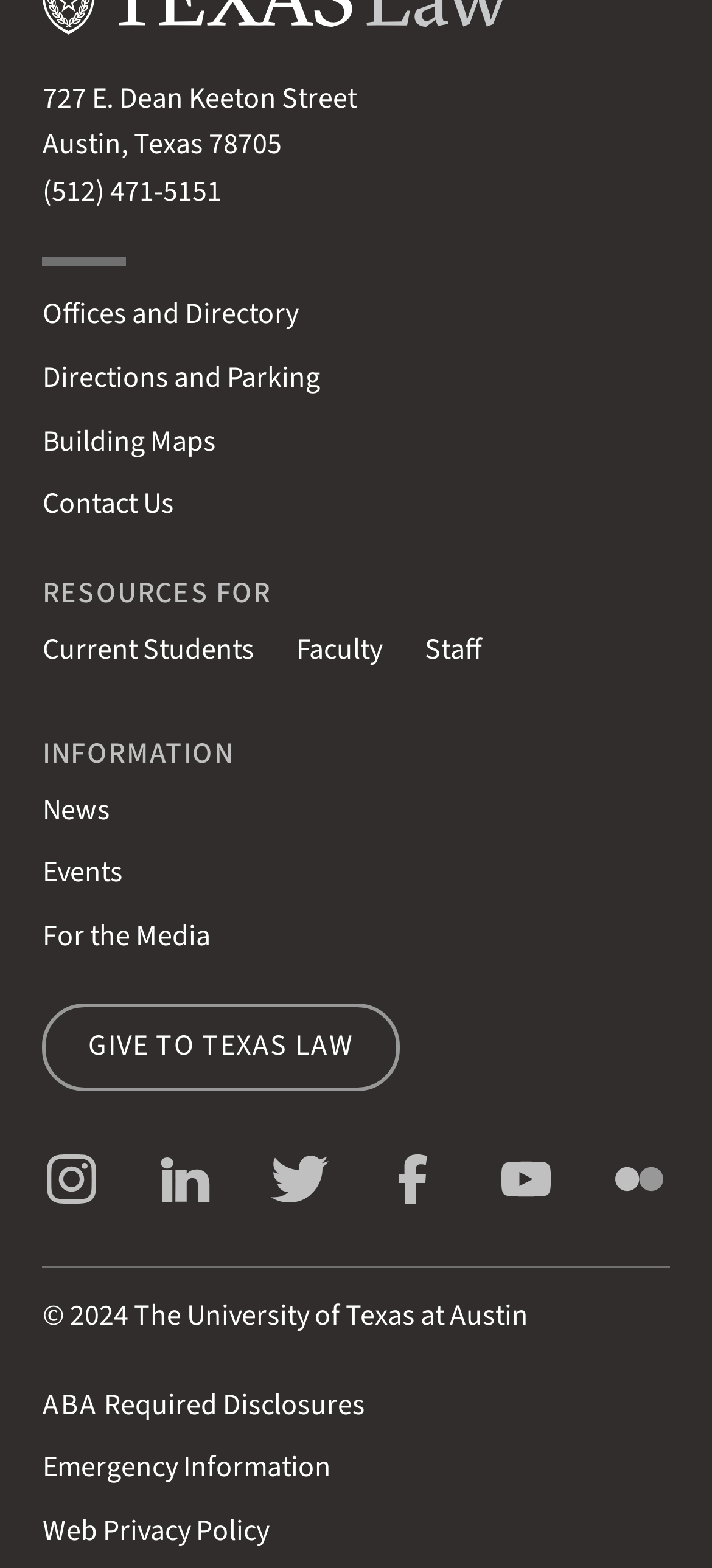Can you identify the bounding box coordinates of the clickable region needed to carry out this instruction: 'View building maps'? The coordinates should be four float numbers within the range of 0 to 1, stated as [left, top, right, bottom].

[0.059, 0.268, 0.303, 0.294]